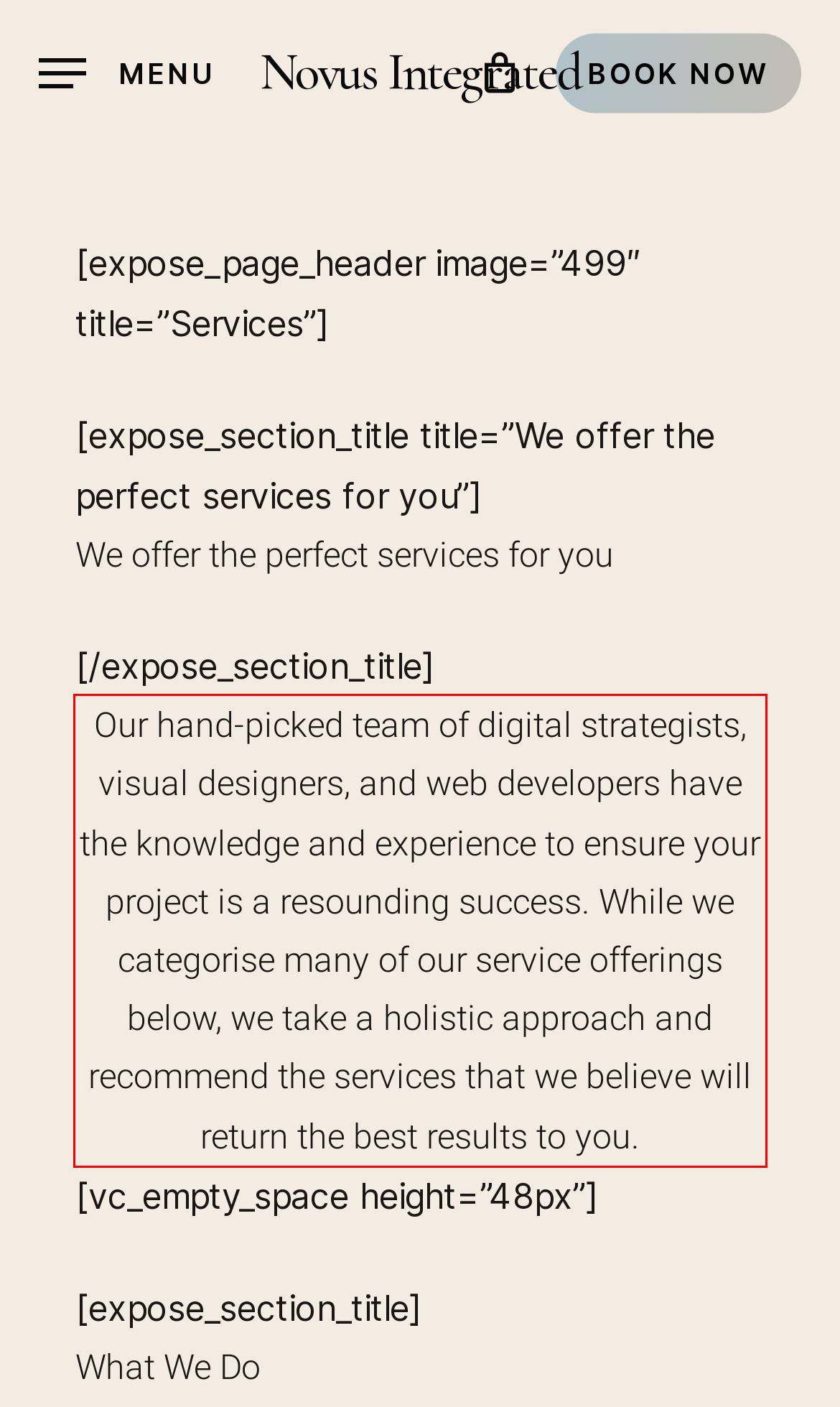Look at the provided screenshot of the webpage and perform OCR on the text within the red bounding box.

Our hand-picked team of digital strategists, visual designers, and web developers have the knowledge and experience to ensure your project is a resounding success. While we categorise many of our service offerings below, we take a holistic approach and recommend the services that we believe will return the best results to you.